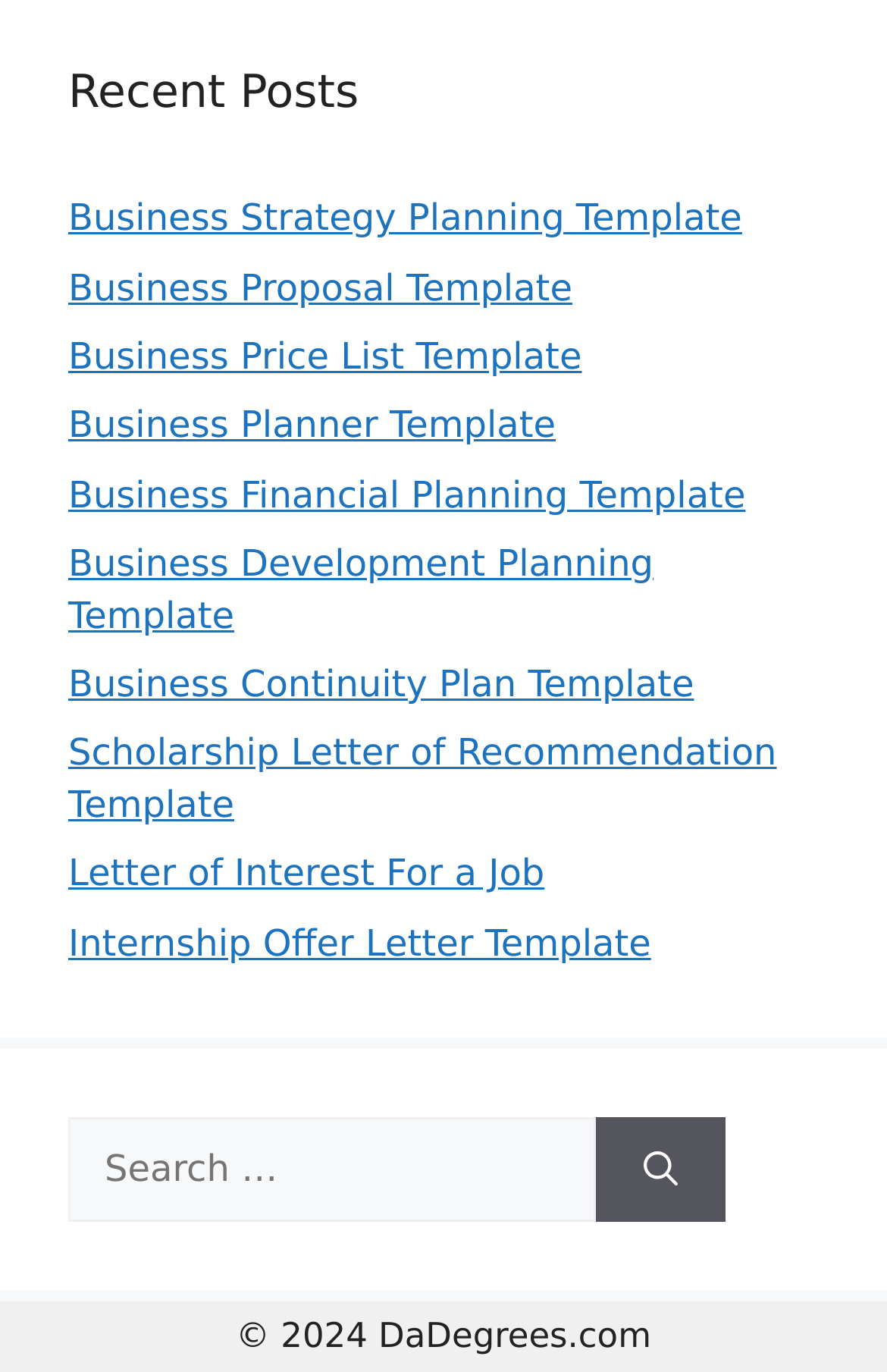Analyze the image and provide a detailed answer to the question: What is the last link under 'Recent Posts'?

I looked at the links under the 'Recent Posts' heading and found that the last link is 'Letter of Interest For a Job'.